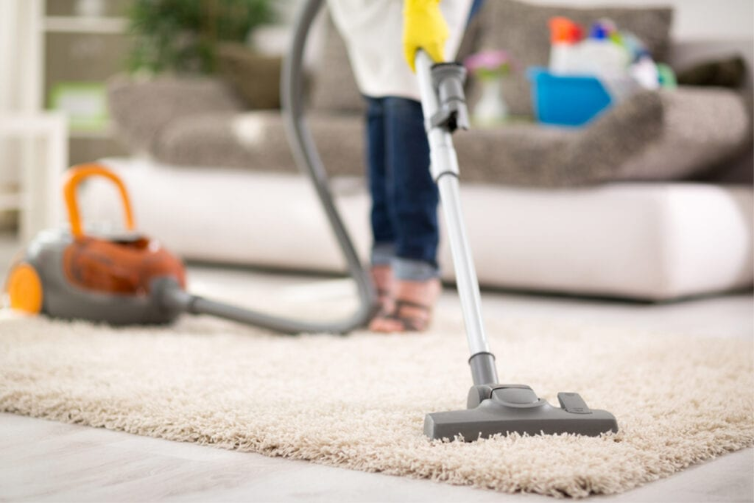Based on the visual content of the image, answer the question thoroughly: What is the purpose of the task shown in the image?

The image depicts a person vacuuming a carpet, which is an essential task in maintaining a clean and safe living environment, especially for elderly individuals who may require assistance with daily chores.